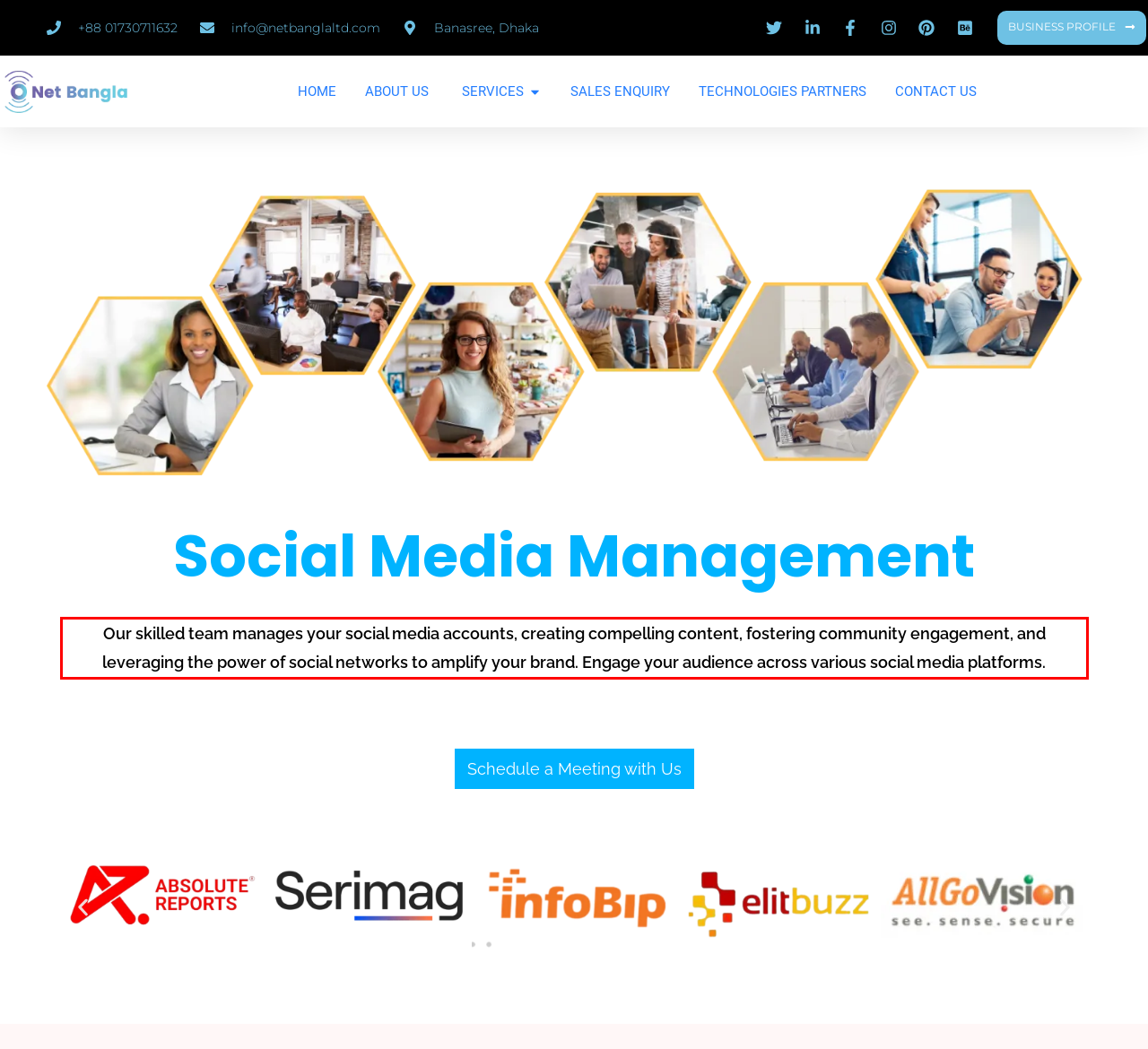There is a screenshot of a webpage with a red bounding box around a UI element. Please use OCR to extract the text within the red bounding box.

Our skilled team manages your social media accounts, creating compelling content, fostering community engagement, and leveraging the power of social networks to amplify your brand. Engage your audience across various social media platforms.